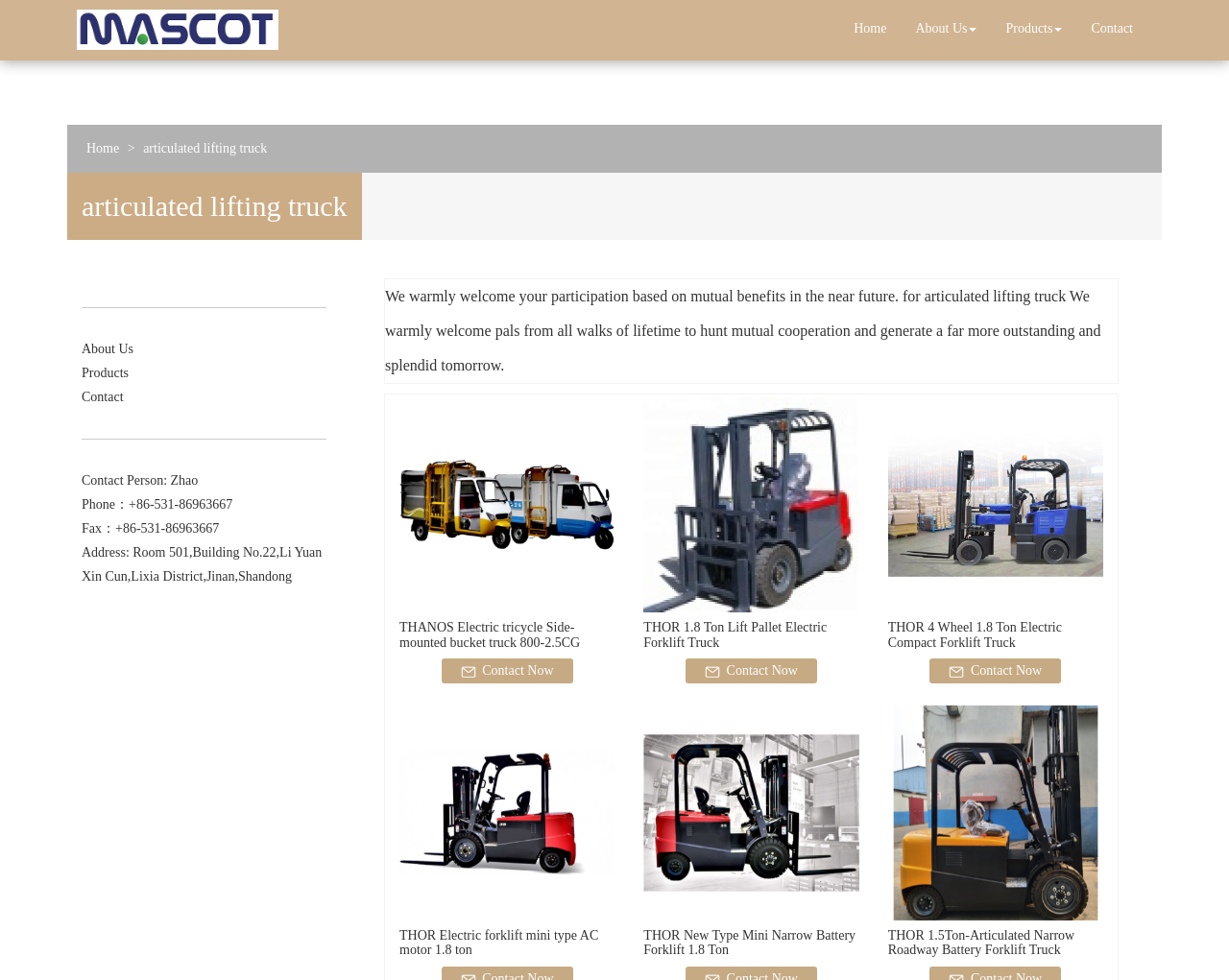Please mark the clickable region by giving the bounding box coordinates needed to complete this instruction: "Check details of THOR 1.8 Ton Lift Pallet Electric Forklift Truck".

[0.524, 0.403, 0.699, 0.628]